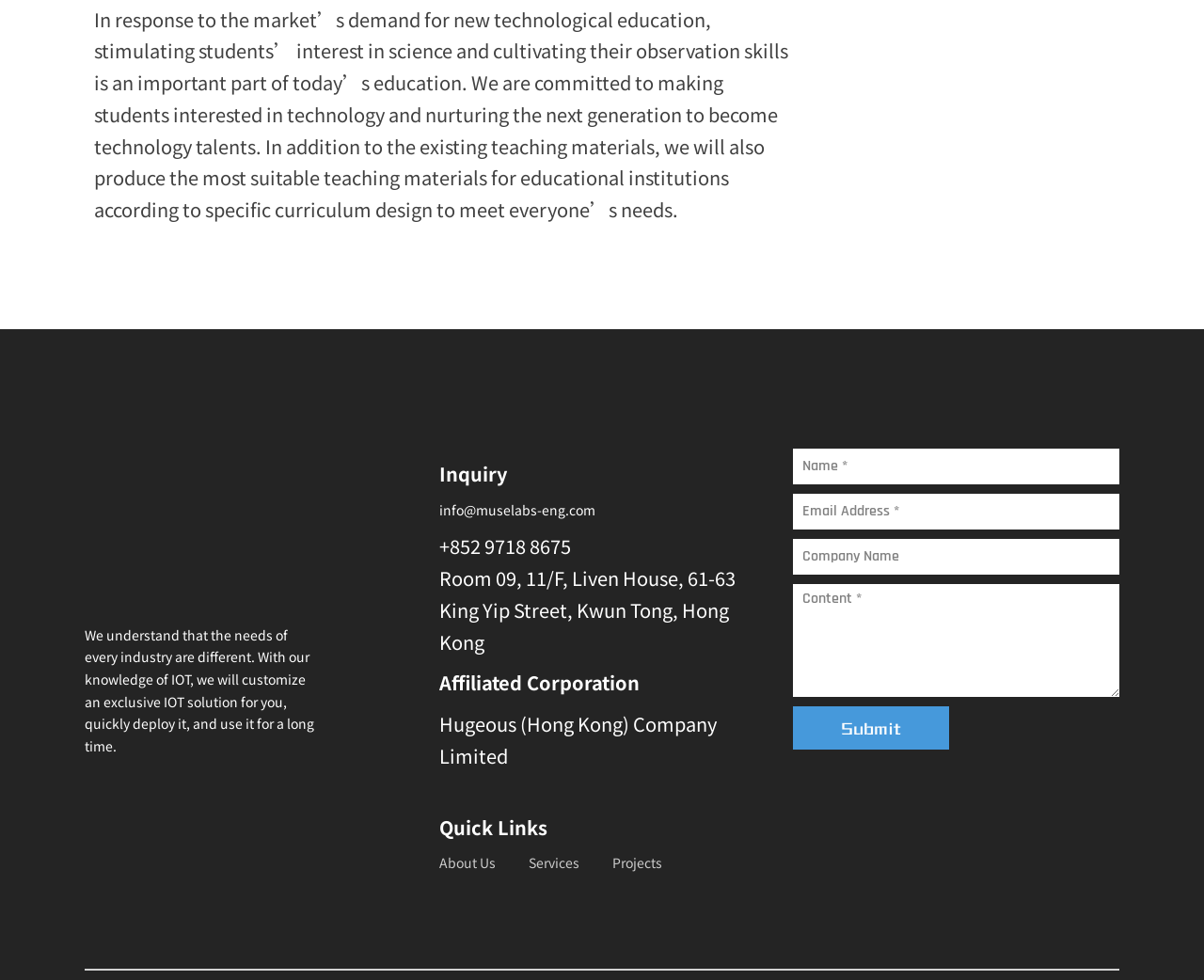Locate the bounding box coordinates of the element that needs to be clicked to carry out the instruction: "Fill in the first input field". The coordinates should be given as four float numbers ranging from 0 to 1, i.e., [left, top, right, bottom].

[0.659, 0.458, 0.93, 0.494]